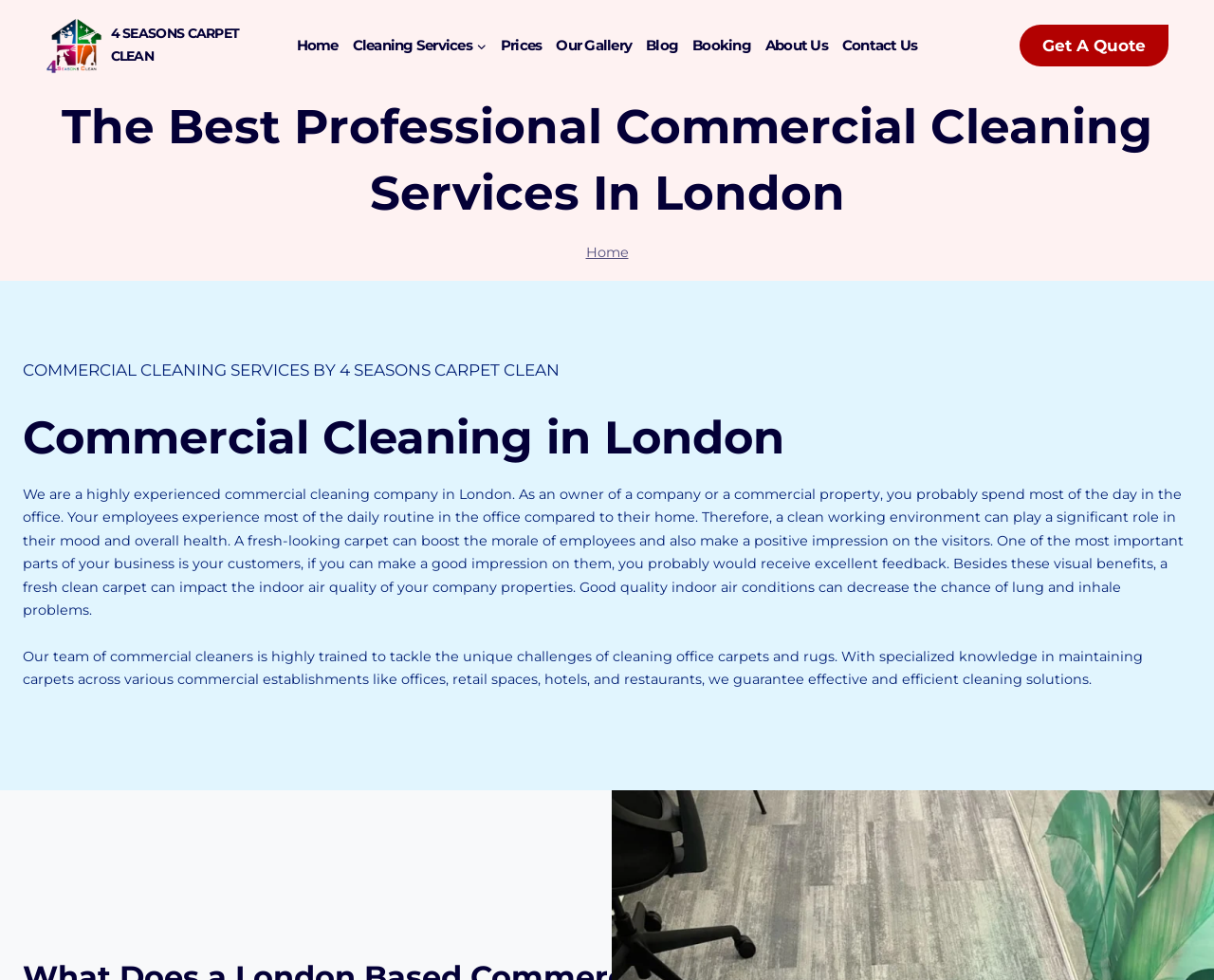What is the benefit of good quality indoor air conditions?
Please provide a comprehensive answer based on the contents of the image.

According to the webpage, good quality indoor air conditions can decrease the chance of lung and inhale problems, as mentioned in the paragraph about commercial cleaning in London.